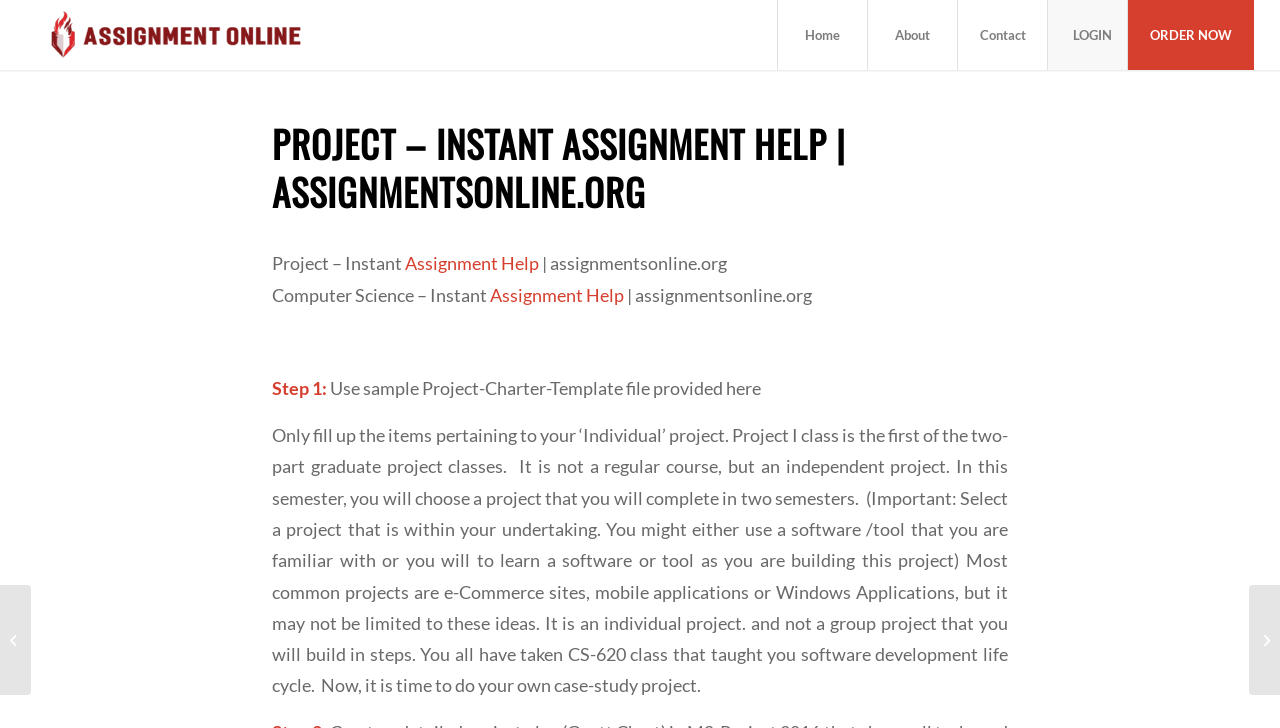How many menu items are there?
Please give a detailed and thorough answer to the question, covering all relevant points.

There are five menu items on the top navigation bar, which are 'Home', 'About', 'Contact', 'LOGIN', and 'ORDER NOW', each with its own link element and corresponding bounding box coordinates.